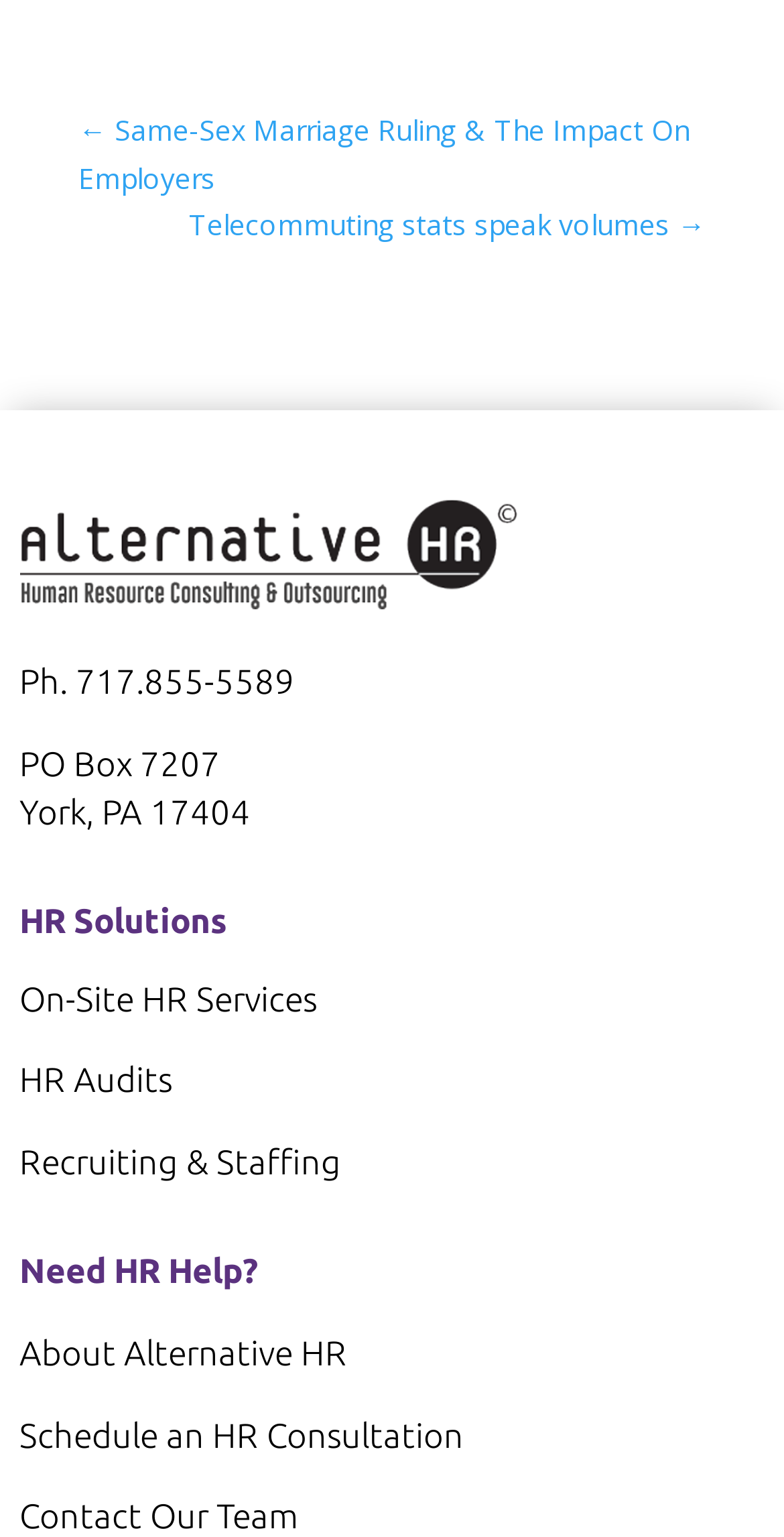Respond with a single word or phrase to the following question: What services are offered?

On-Site HR Services, HR Audits, Recruiting & Staffing